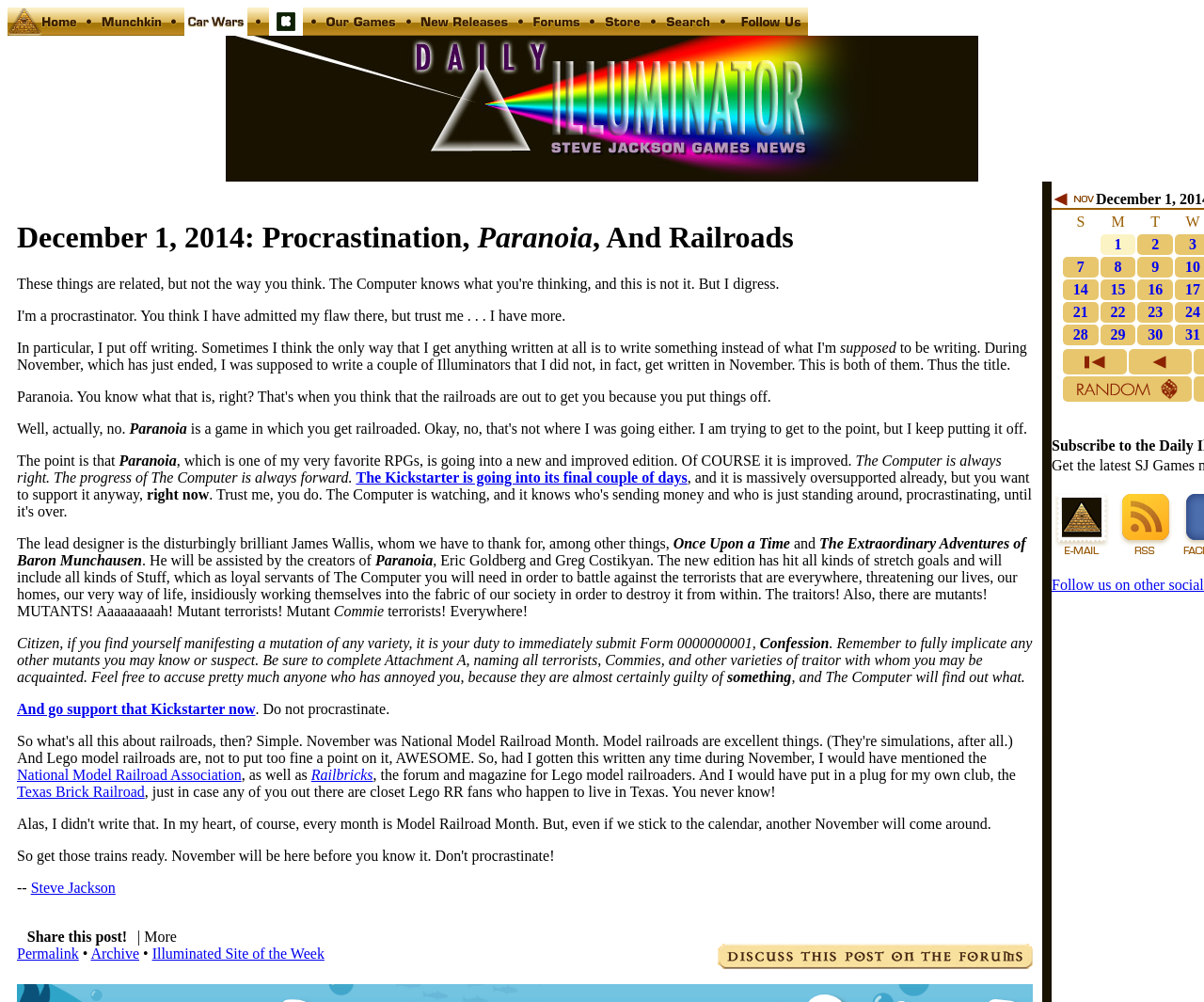Show the bounding box coordinates for the element that needs to be clicked to execute the following instruction: "View the archive". Provide the coordinates in the form of four float numbers between 0 and 1, i.e., [left, top, right, bottom].

[0.075, 0.944, 0.116, 0.96]